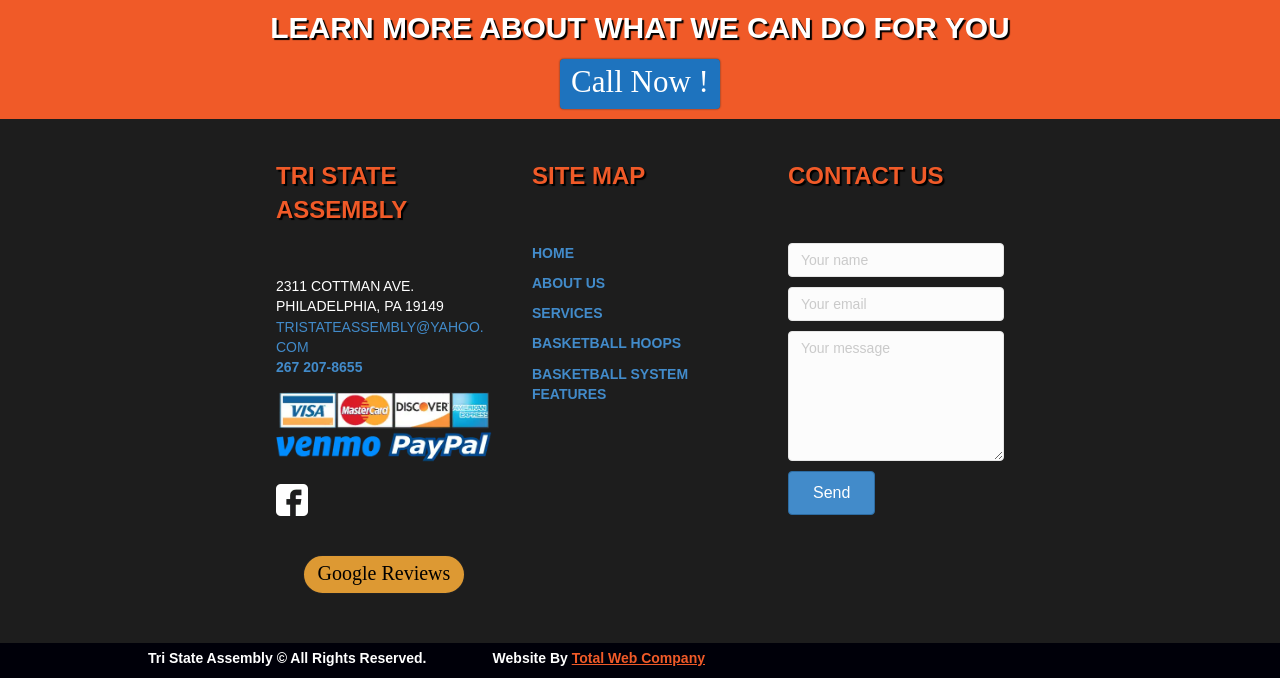Using the provided description TRISTATEASSEMBLY@YAHOO.COM, find the bounding box coordinates for the UI element. Provide the coordinates in (top-left x, top-left y, bottom-right x, bottom-right y) format, ensuring all values are between 0 and 1.

[0.216, 0.47, 0.378, 0.524]